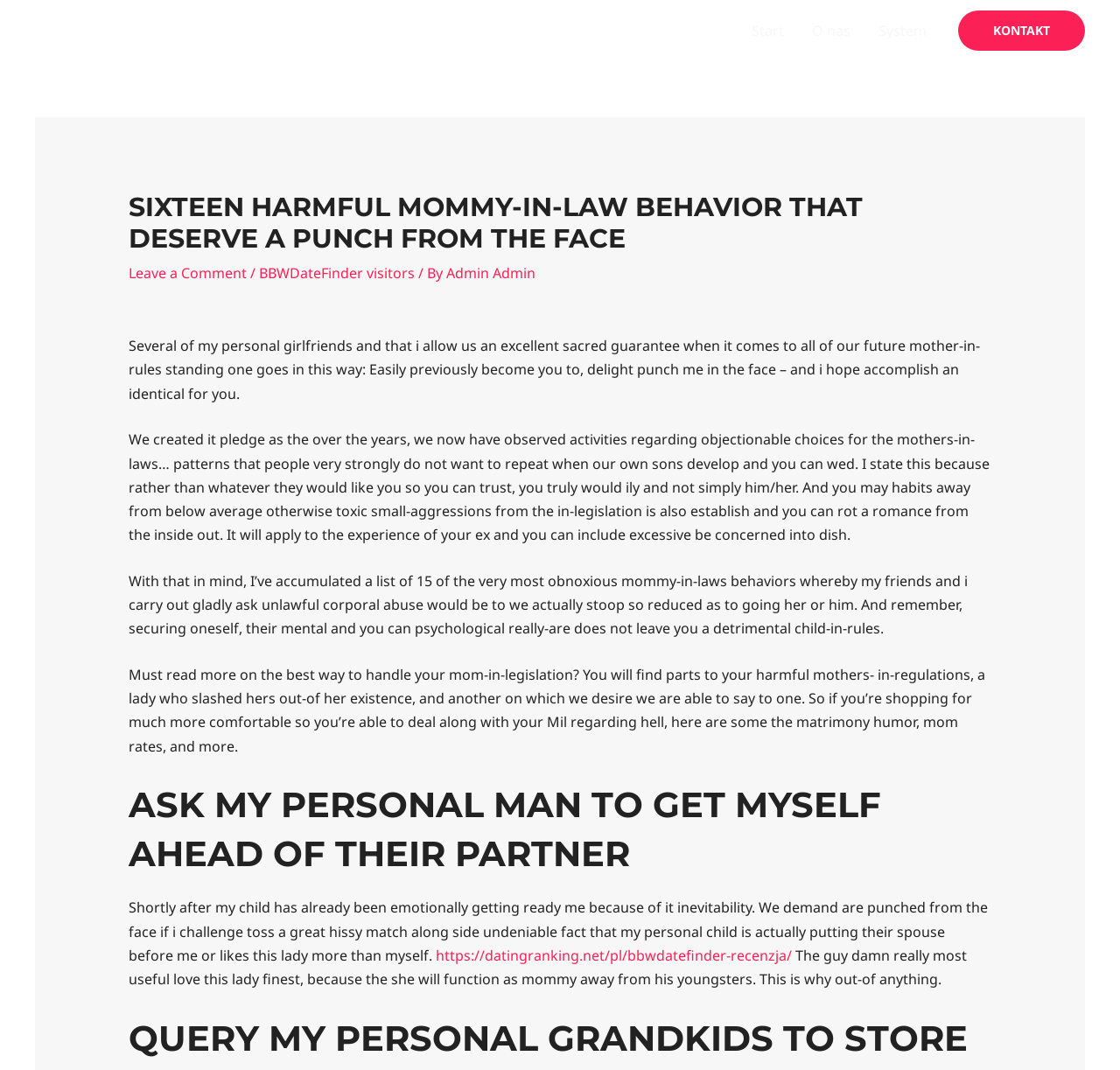Please answer the following question using a single word or phrase: What is the author of the article?

Admin Admin